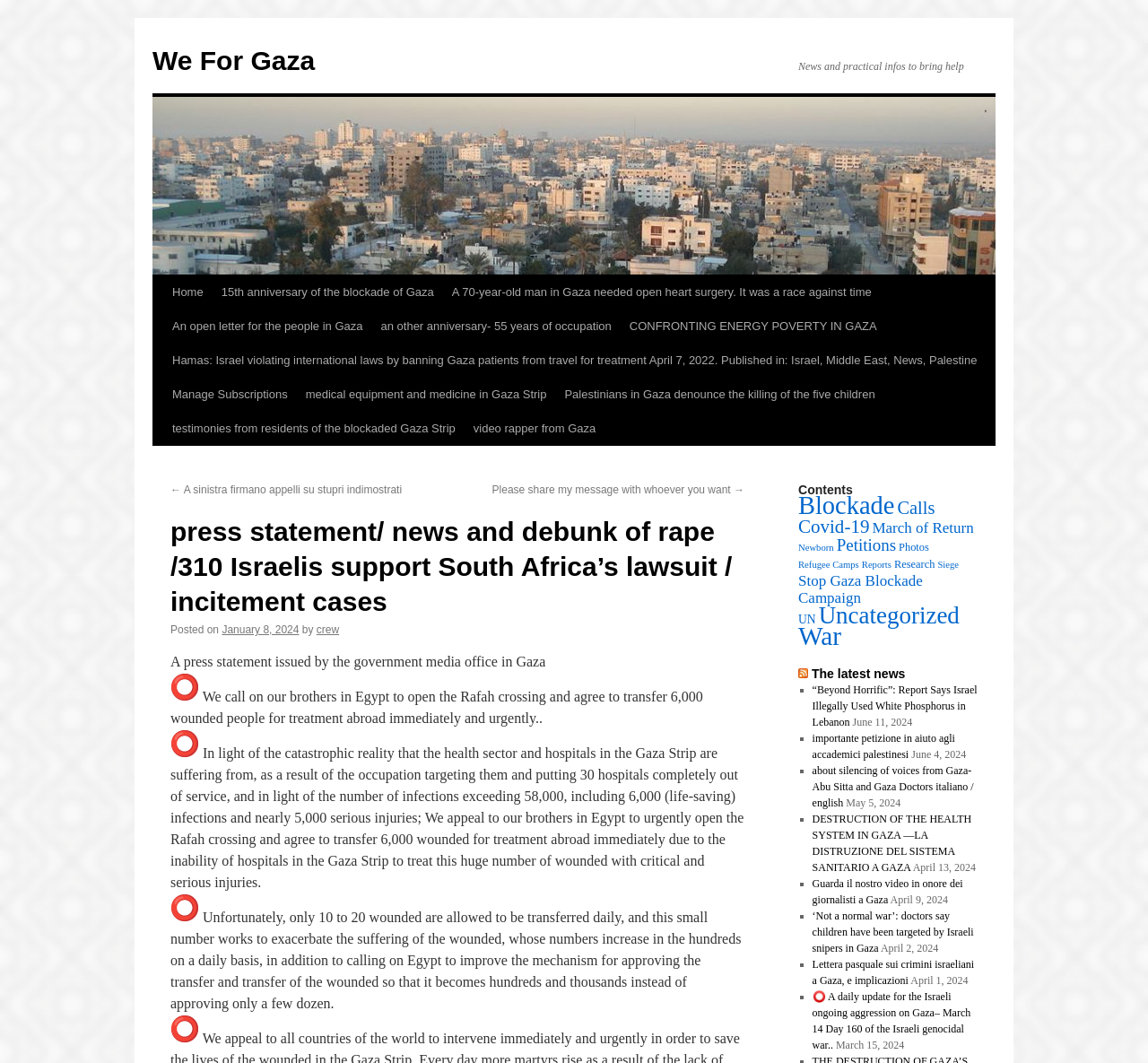Please identify the bounding box coordinates of the element on the webpage that should be clicked to follow this instruction: "Explore the 'Blockade' category". The bounding box coordinates should be given as four float numbers between 0 and 1, formatted as [left, top, right, bottom].

[0.695, 0.462, 0.779, 0.489]